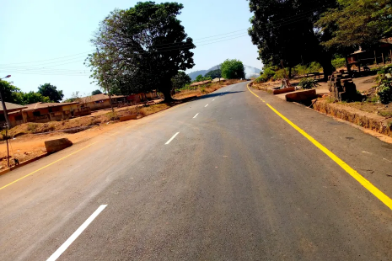Convey a rich and detailed description of the image.

The image showcases the completed reconstruction of the Idiko-Ile-Ayegun Road in Oyo State, as executed by the Iwajowa Local Government Council. The newly paved road features smooth asphalt and bright yellow lane markings, signifying its readiness for use. Flanked by trees and local structures, the road reflects significant infrastructural improvements aimed at enhancing transportation in the region. This revitalization effort was formally documented in a media update on December 21, 2023, highlighting the council's commitment to improving community connectivity and fostering development.